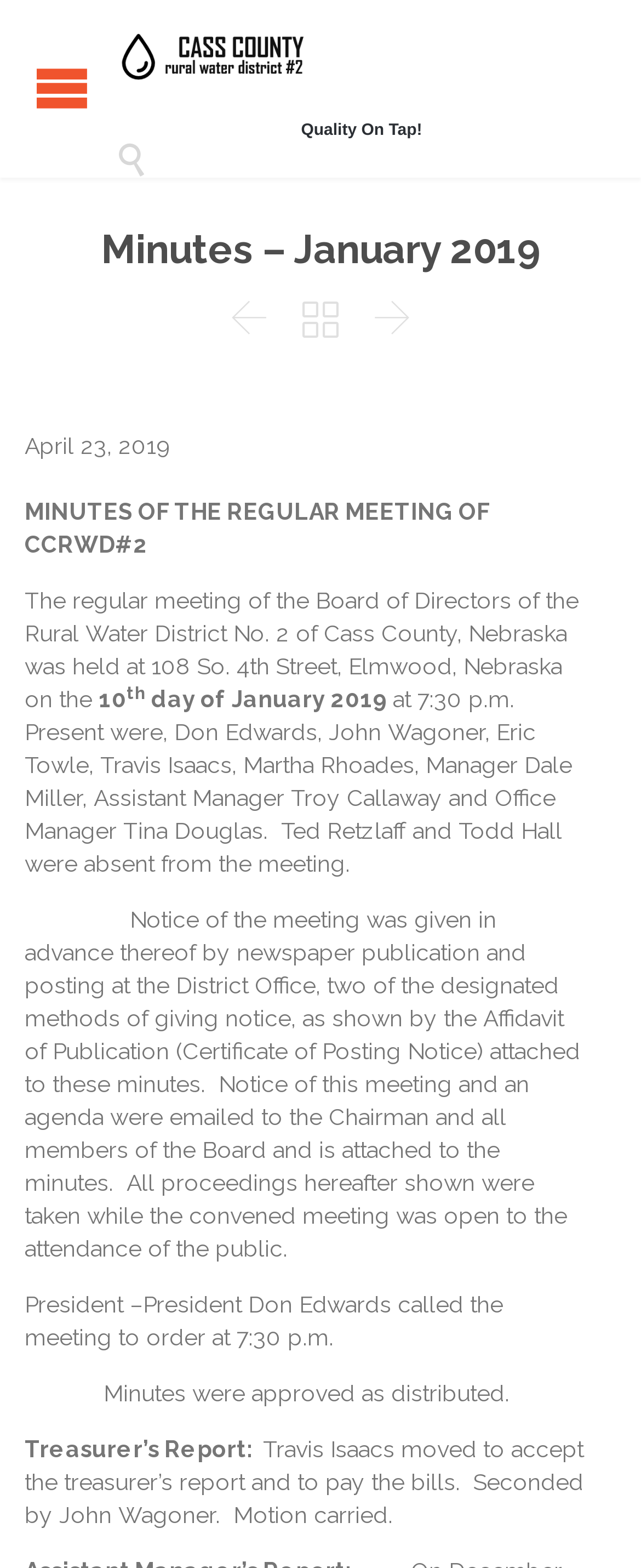Who is the president of the board of directors?
Please provide a comprehensive answer based on the information in the image.

I found this answer by looking at the static text element with the text 'President –President Don Edwards called the meeting to order at 7:30 p.m.' which indicates that Don Edwards is the president of the board of directors.